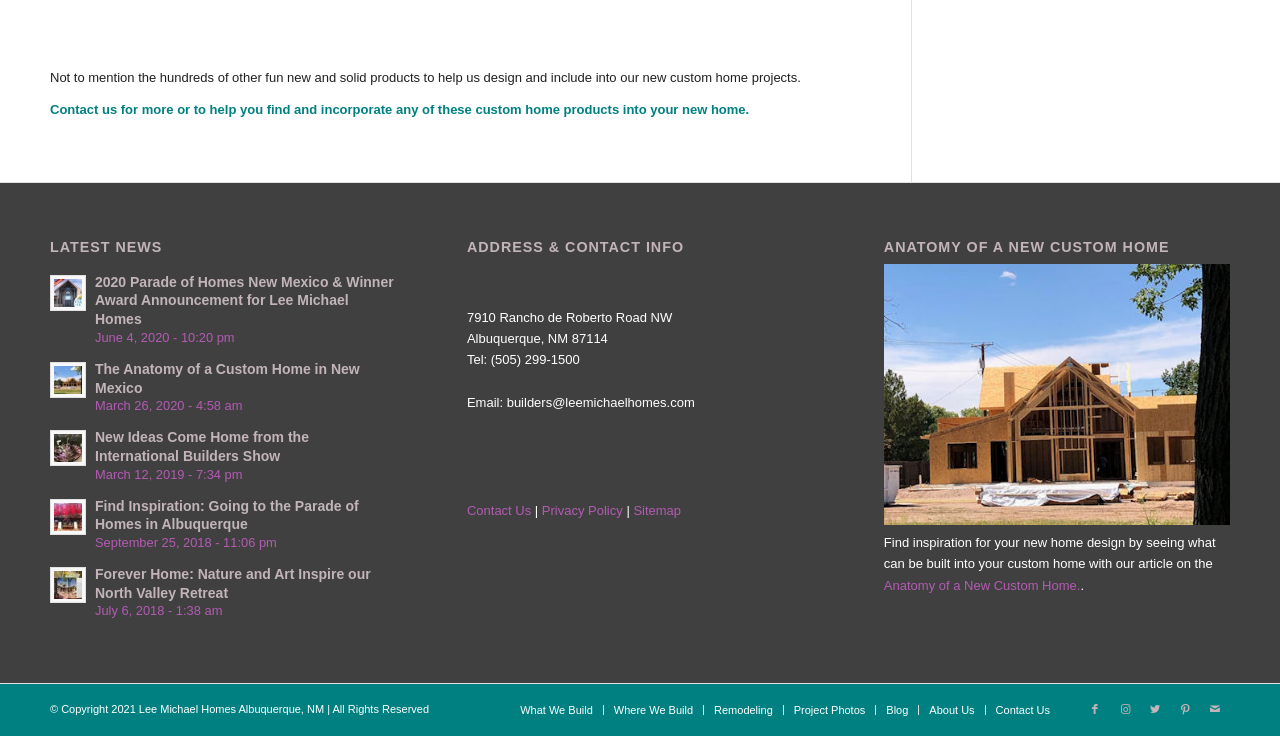Please provide the bounding box coordinates for the element that needs to be clicked to perform the instruction: "Contact us". The coordinates must consist of four float numbers between 0 and 1, formatted as [left, top, right, bottom].

[0.039, 0.139, 0.092, 0.159]